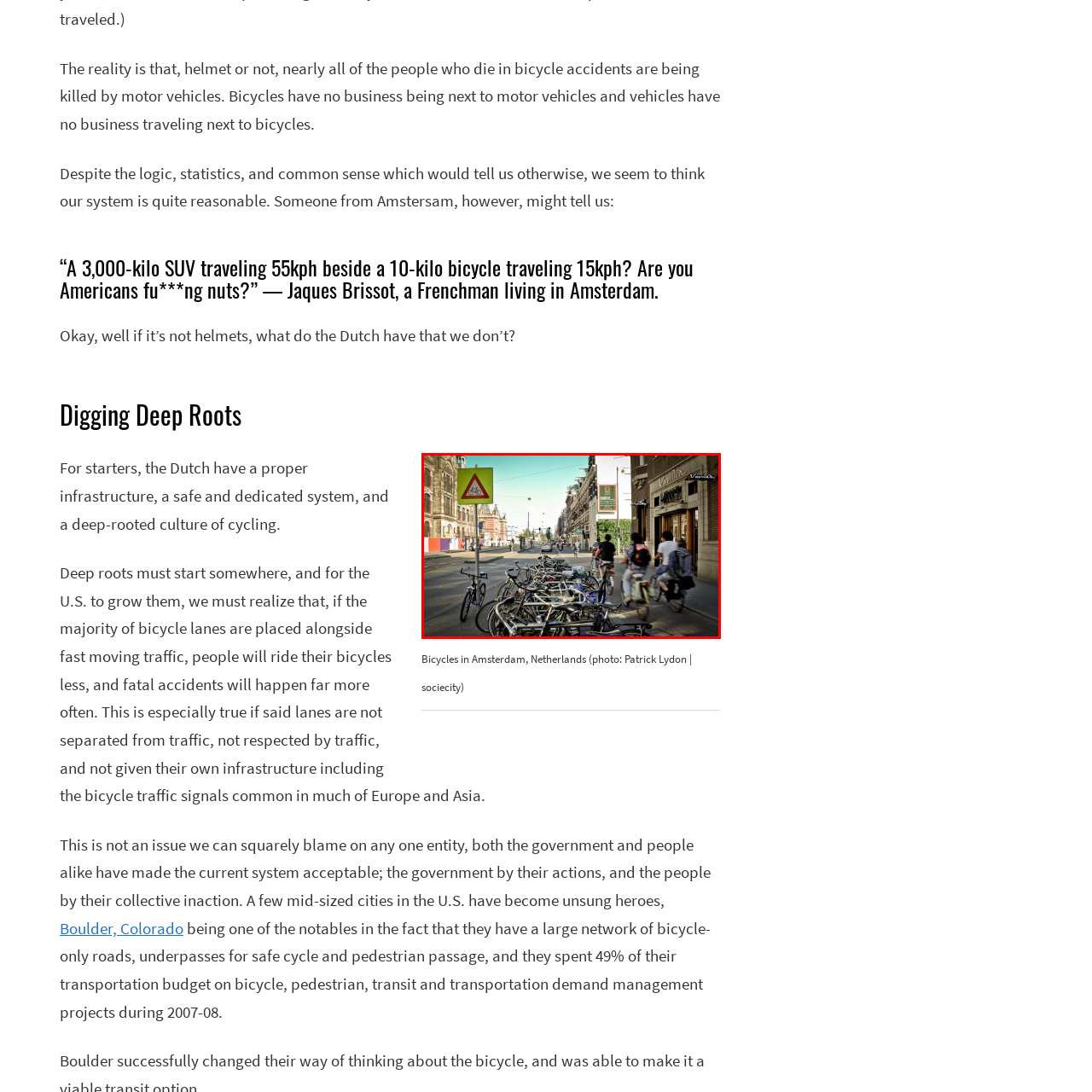What type of architecture is visible in the image?
Analyze the image enclosed by the red bounding box and reply with a one-word or phrase answer.

Typical of Amsterdam